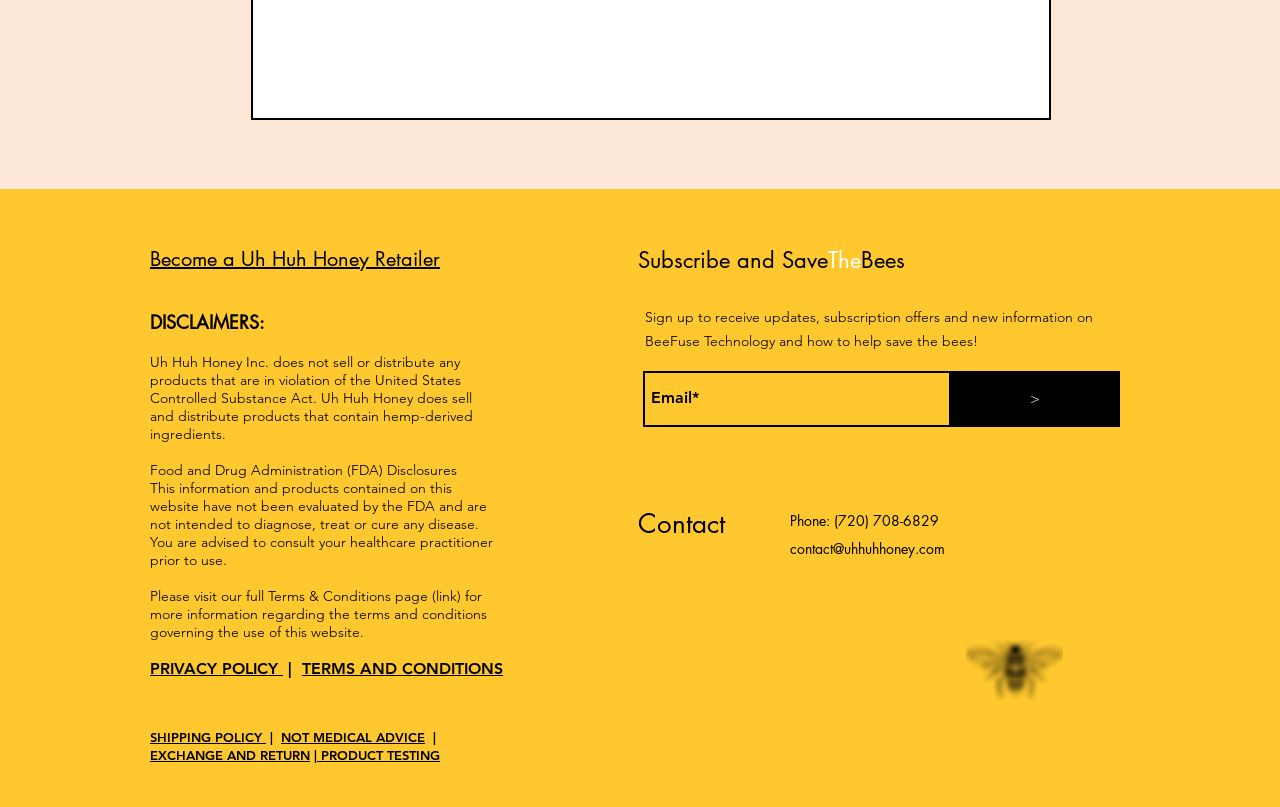How many links are in the 'PRIVACY POLICY | TERMS AND CONDITIONS' section?
Based on the image, give a concise answer in the form of a single word or short phrase.

2